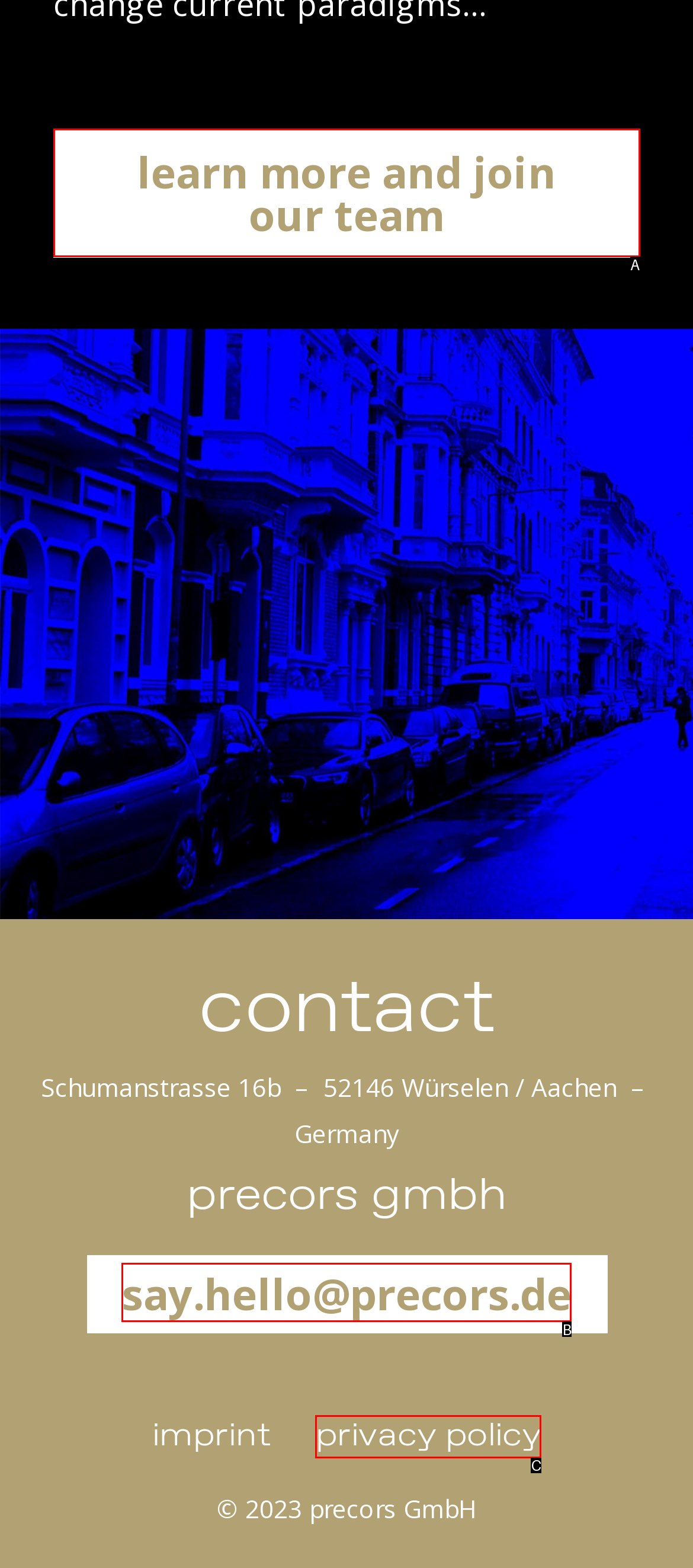Select the letter of the HTML element that best fits the description: privacy policy
Answer with the corresponding letter from the provided choices.

C